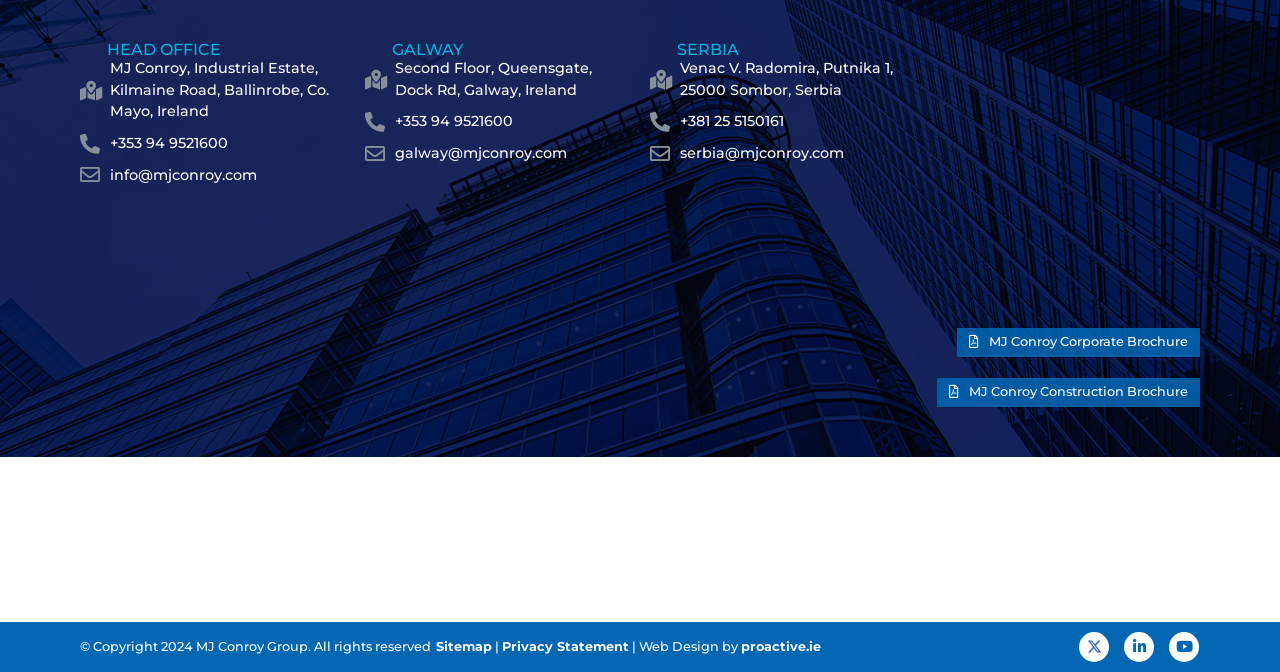Answer the following inquiry with a single word or phrase:
How many offices are listed on the webpage?

3